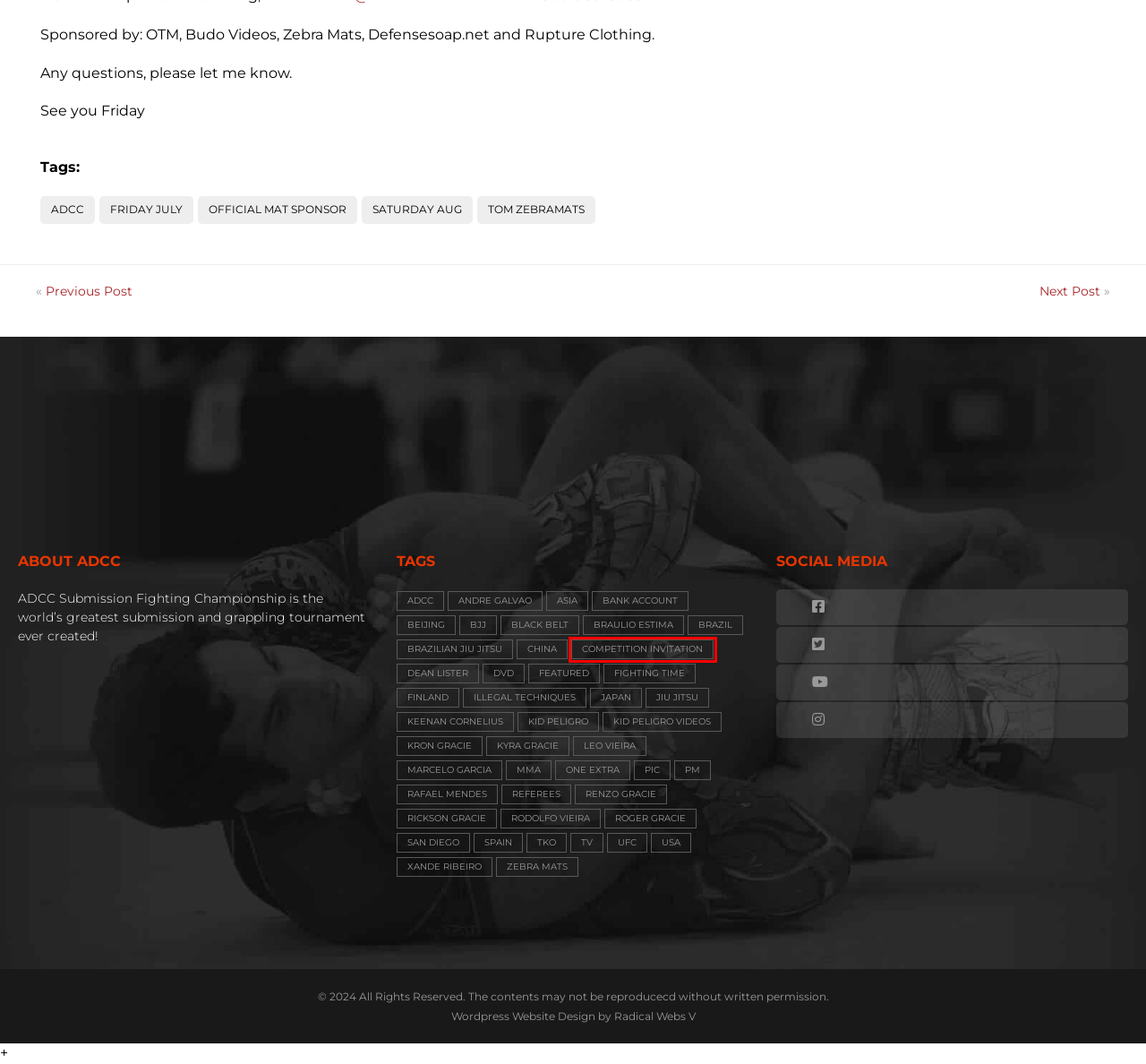Examine the screenshot of the webpage, which has a red bounding box around a UI element. Select the webpage description that best fits the new webpage after the element inside the red bounding box is clicked. Here are the choices:
A. DVD Archives • ADCC NEWS
B. Jiu Jitsu Archives • ADCC NEWS
C. Competition Invitation Archives • ADCC NEWS
D. Xande Ribeiro Archives • ADCC NEWS
E. TV Archives • ADCC NEWS
F. Friday July Archives • ADCC NEWS
G. China Archives • ADCC NEWS
H. PIC Archives • ADCC NEWS

C